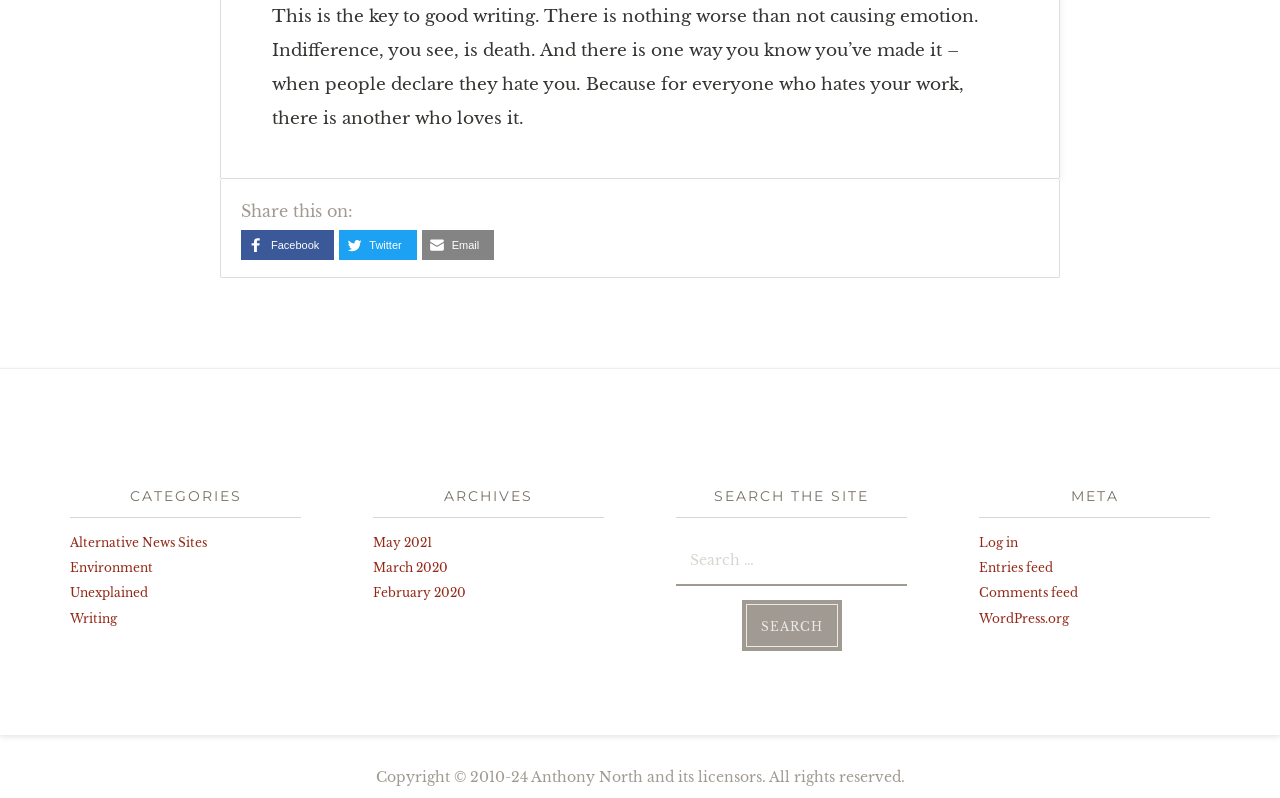Find the bounding box coordinates for the element that must be clicked to complete the instruction: "Search the site". The coordinates should be four float numbers between 0 and 1, indicated as [left, top, right, bottom].

[0.528, 0.668, 0.709, 0.811]